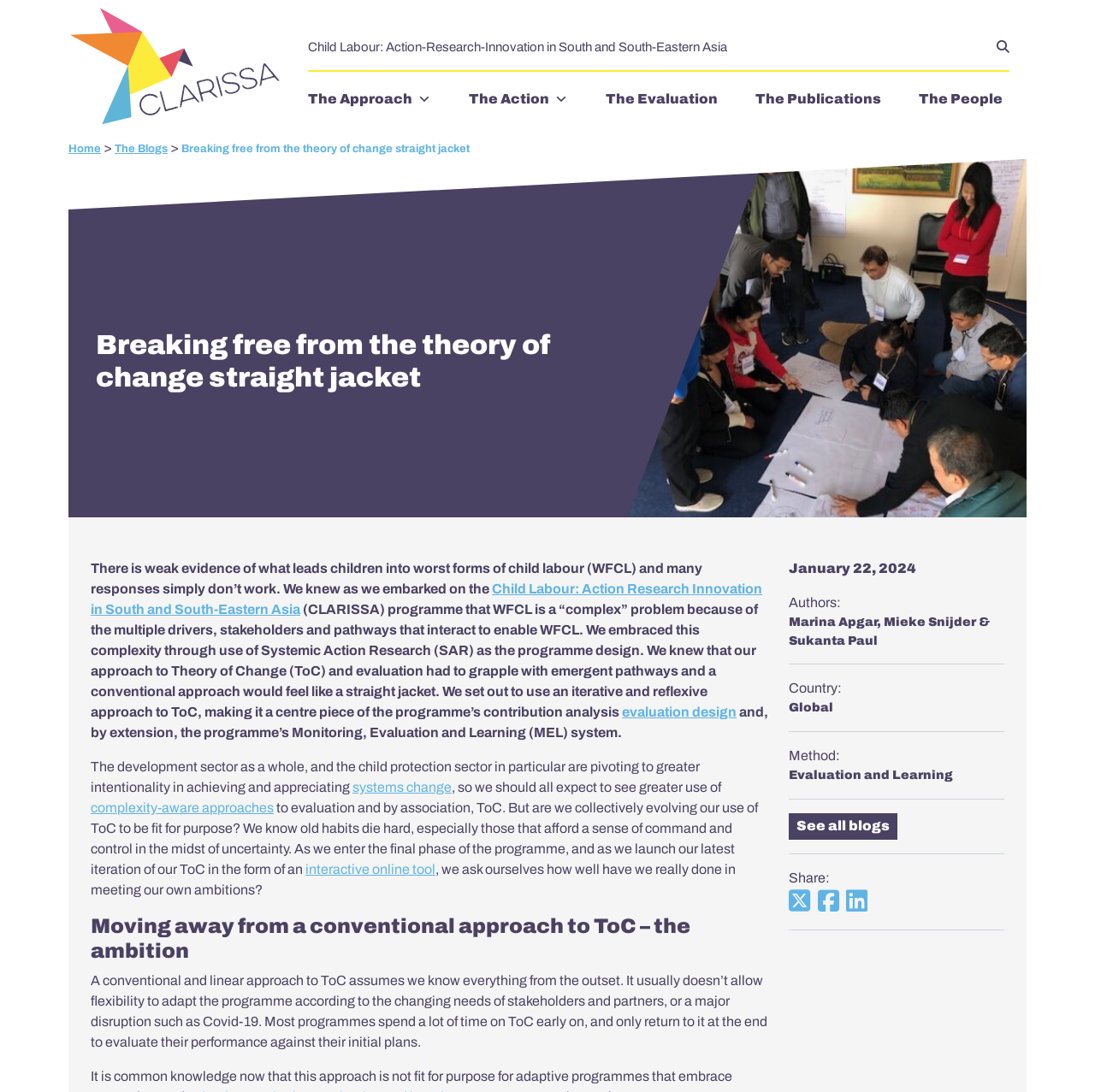Examine the image carefully and respond to the question with a detailed answer: 
What is the purpose of the Theory of Change (ToC) approach?

According to the article, the ToC approach is used to grapple with emergent pathways and to move away from a conventional and linear approach to ToC.